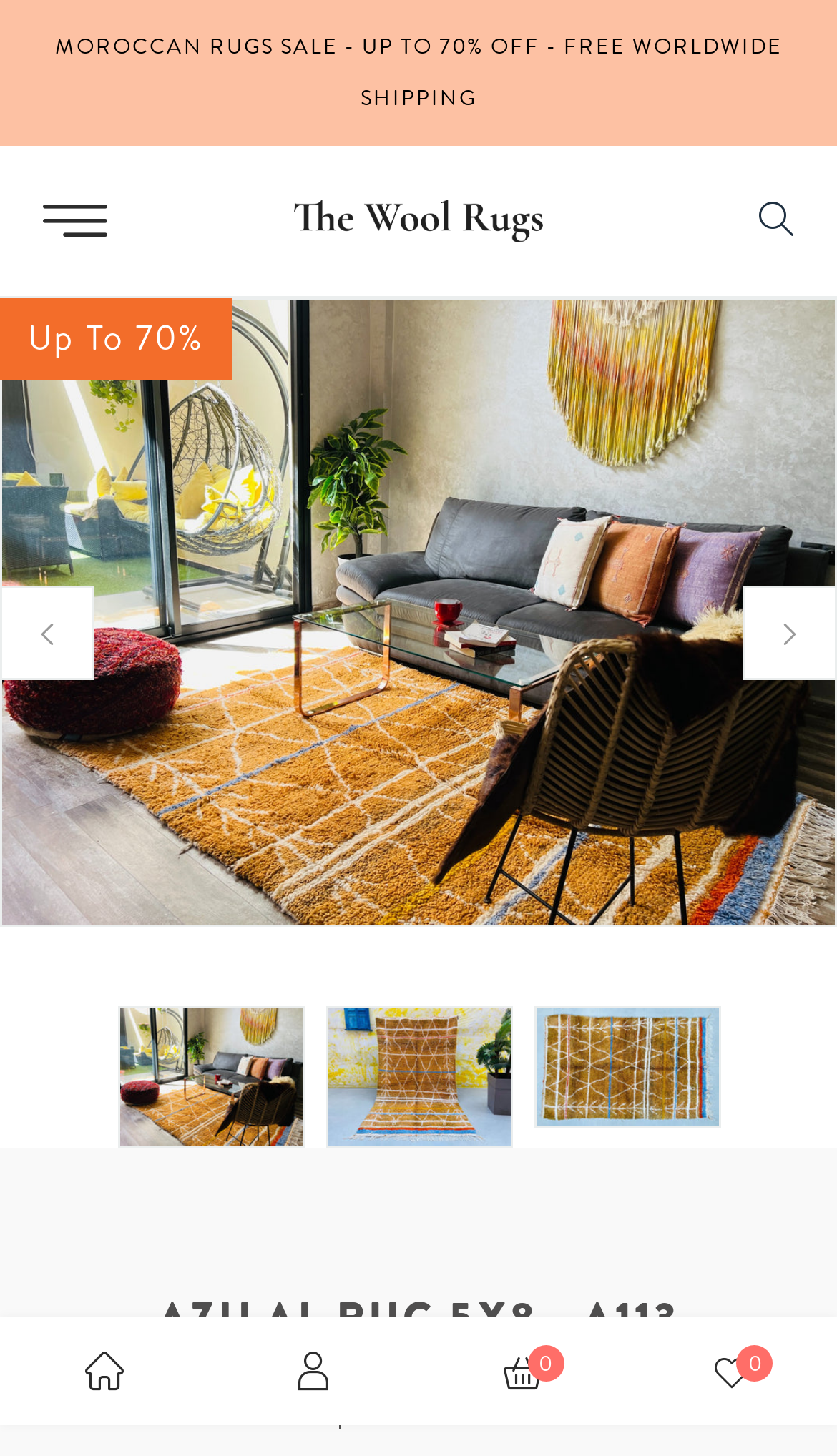Calculate the bounding box coordinates for the UI element based on the following description: "0". Ensure the coordinates are four float numbers between 0 and 1, i.e., [left, top, right, bottom].

[0.763, 0.905, 0.987, 0.978]